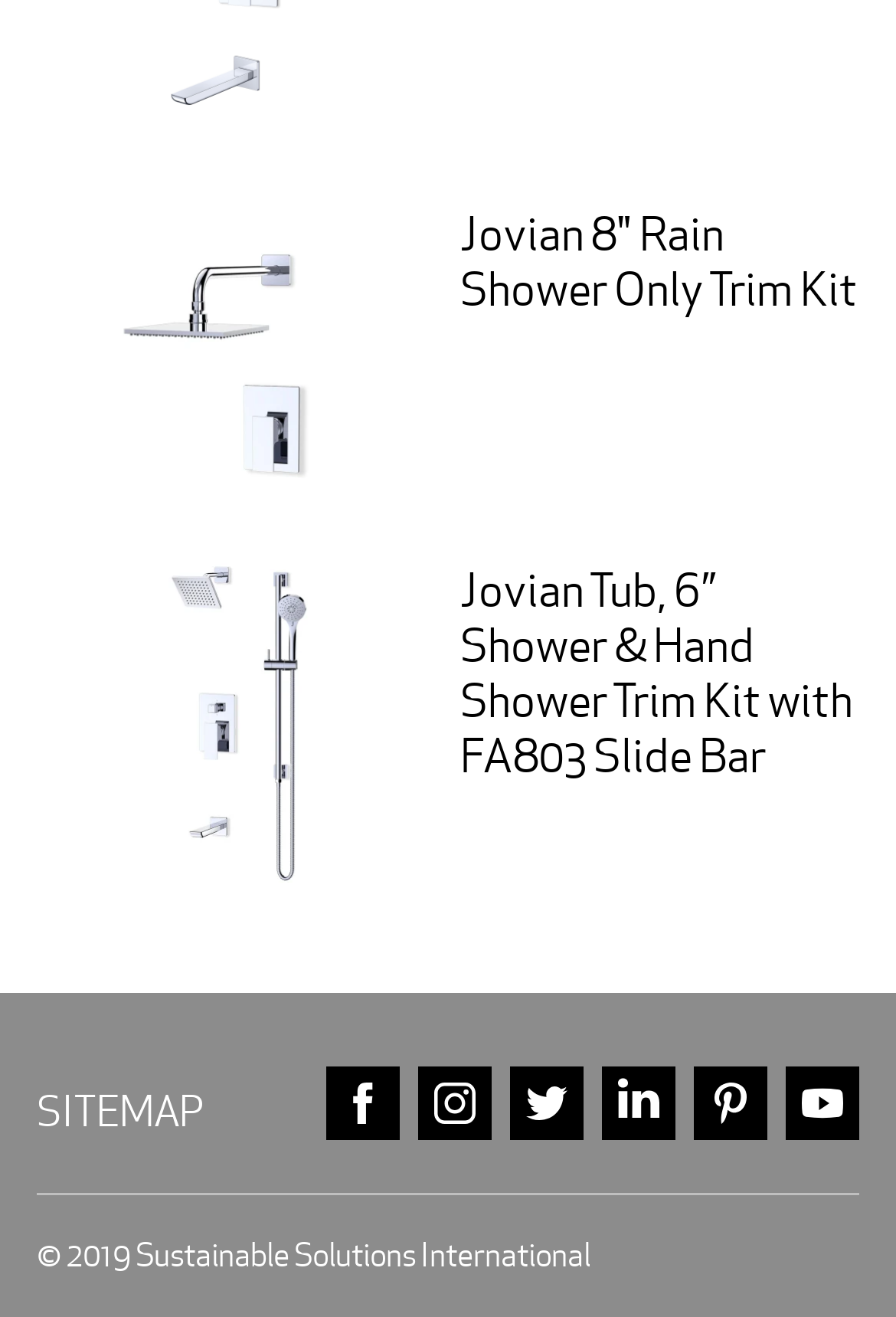Please indicate the bounding box coordinates for the clickable area to complete the following task: "Watch videos on YOUTUBE". The coordinates should be specified as four float numbers between 0 and 1, i.e., [left, top, right, bottom].

[0.877, 0.81, 0.959, 0.866]